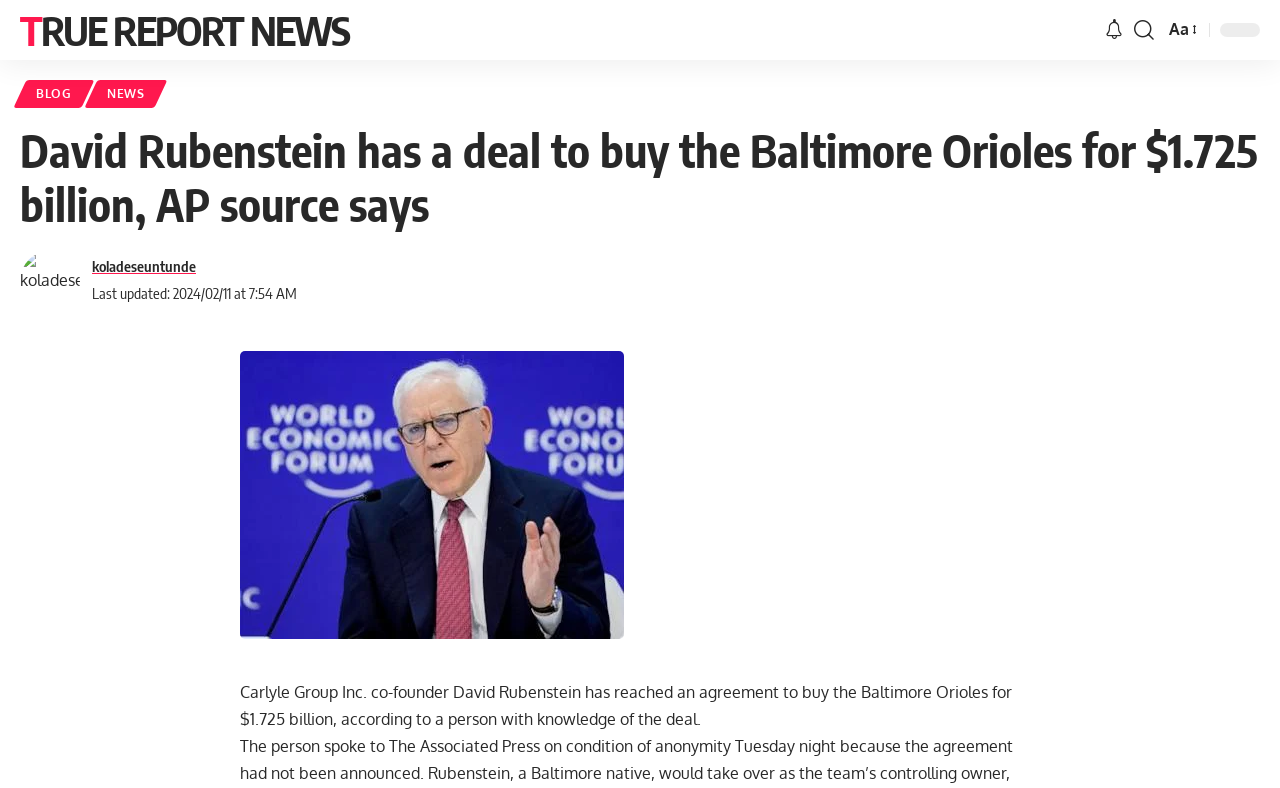Please identify the coordinates of the bounding box that should be clicked to fulfill this instruction: "go to BLOG".

[0.016, 0.102, 0.069, 0.136]